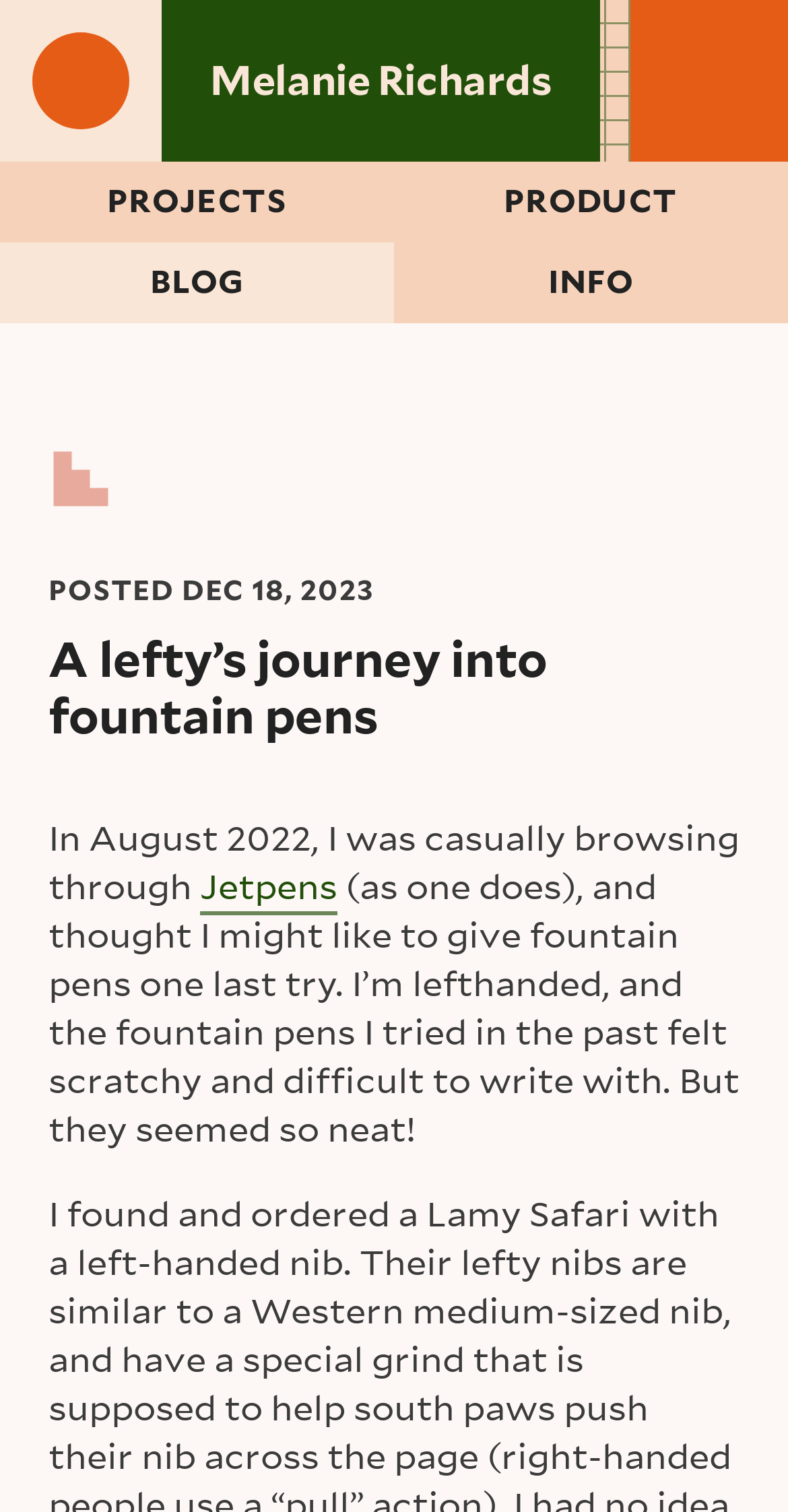What is the date of the post?
Use the screenshot to answer the question with a single word or phrase.

DEC 18, 2023